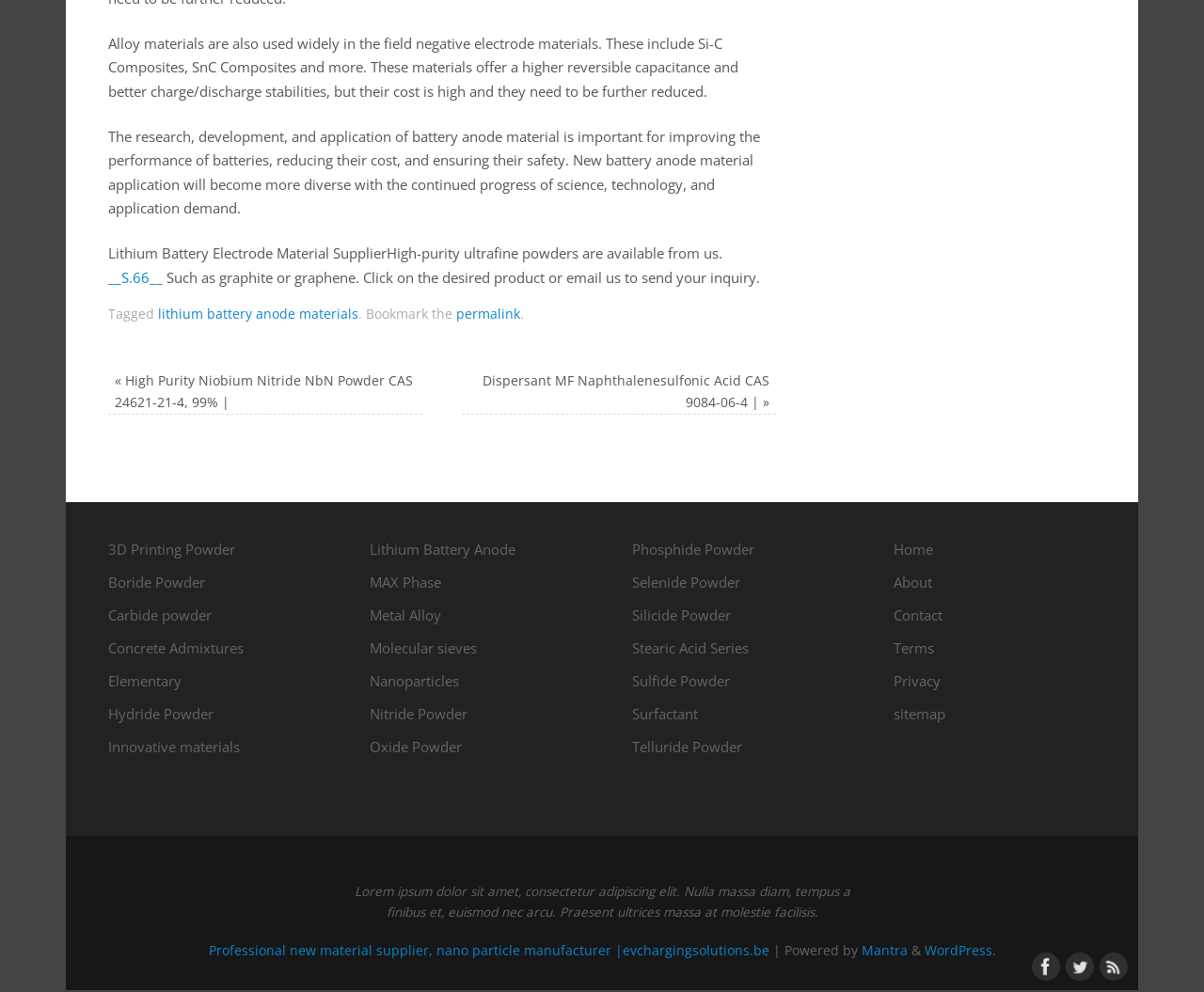Provide a thorough and detailed response to the question by examining the image: 
What is the purpose of the links at the bottom of the webpage?

The links at the bottom of the webpage, such as 'Home', 'About', 'Contact', and 'Terms', are likely used for navigation purposes, allowing users to access different sections of the website.